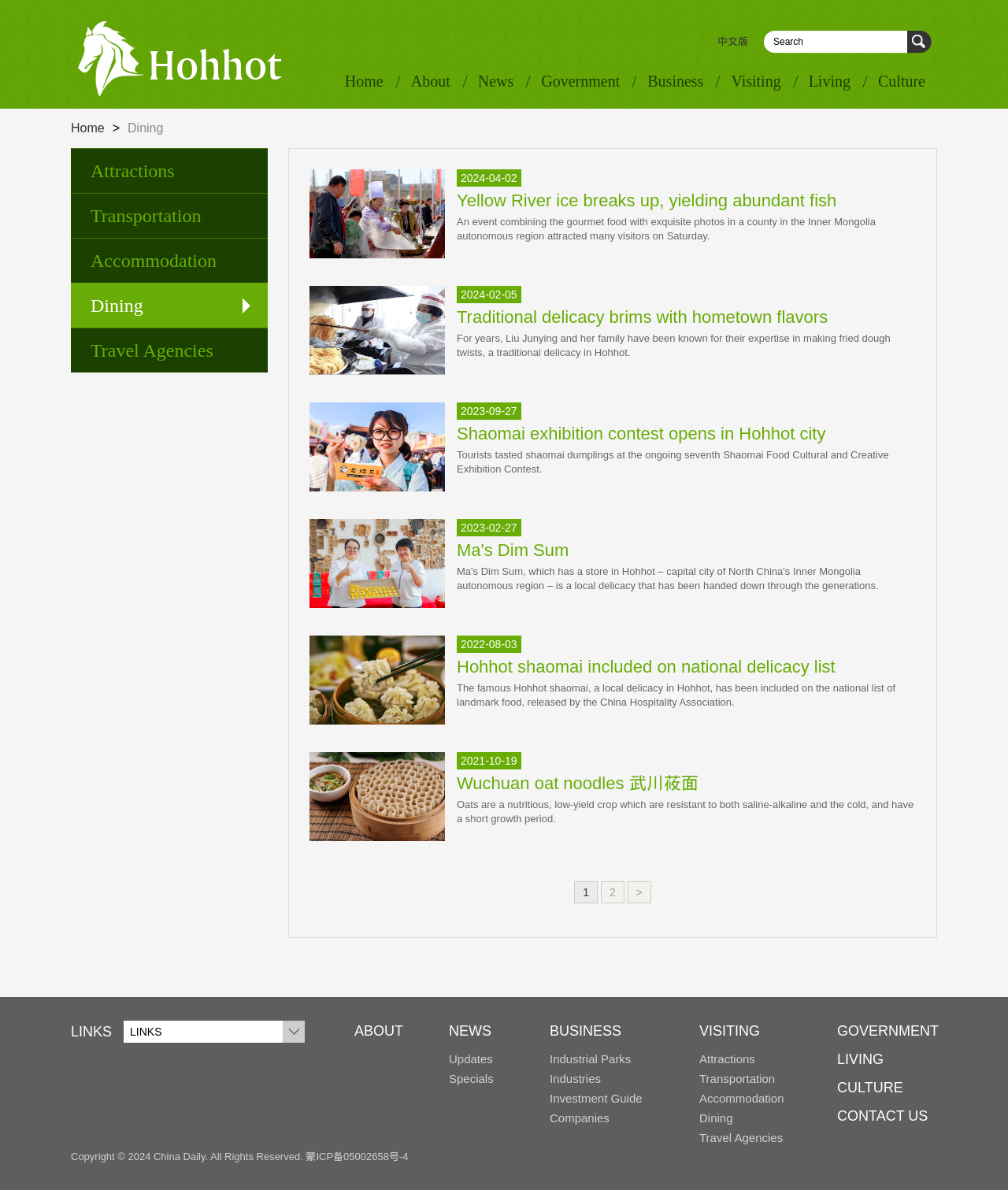How many news articles are displayed on the webpage?
Respond to the question with a single word or phrase according to the image.

5